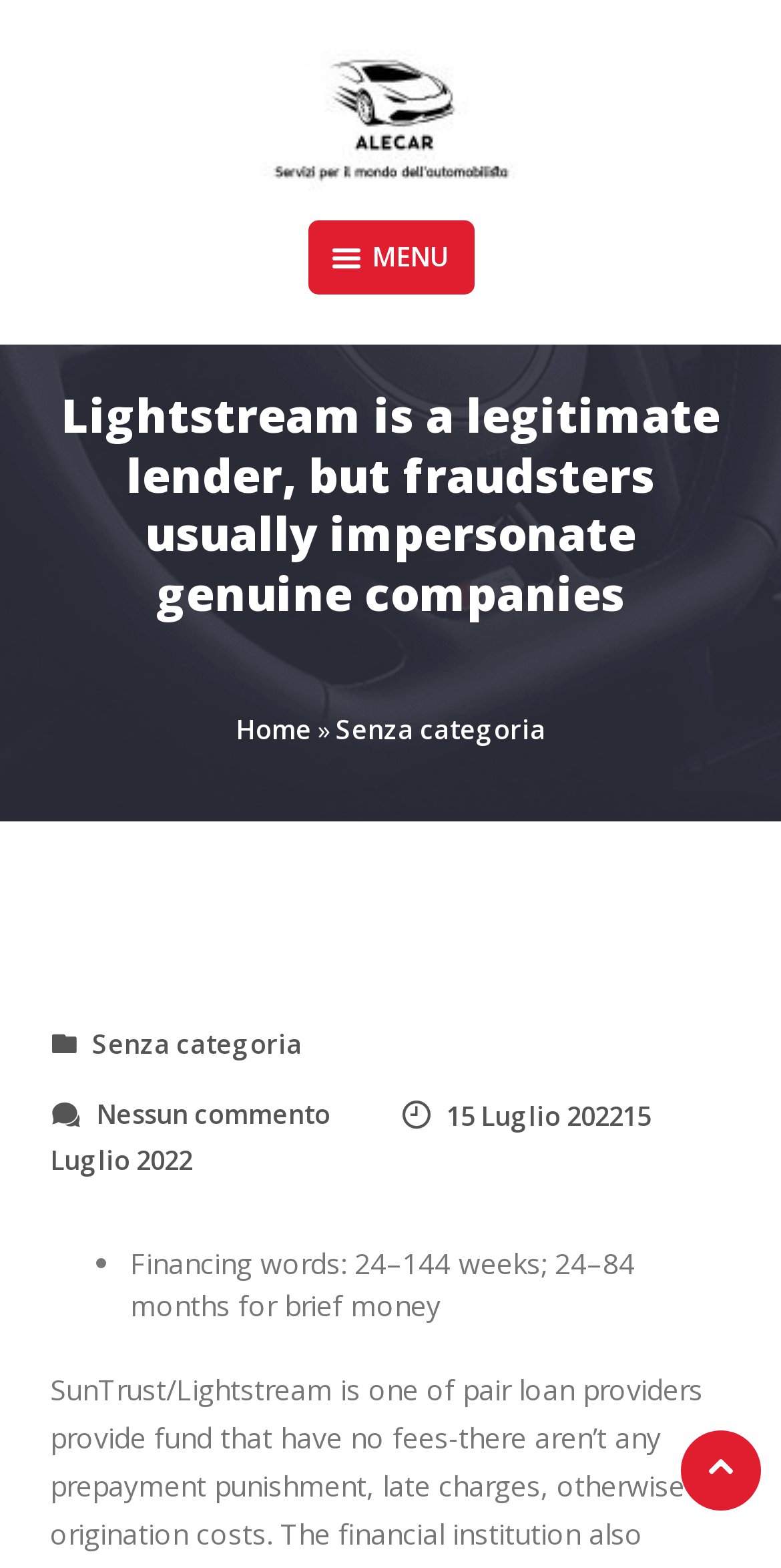Identify the bounding box coordinates for the UI element described as follows: parent_node: Skip to content. Use the format (top-left x, top-left y, bottom-right x, bottom-right y) and ensure all values are floating point numbers between 0 and 1.

[0.872, 0.912, 0.974, 0.963]